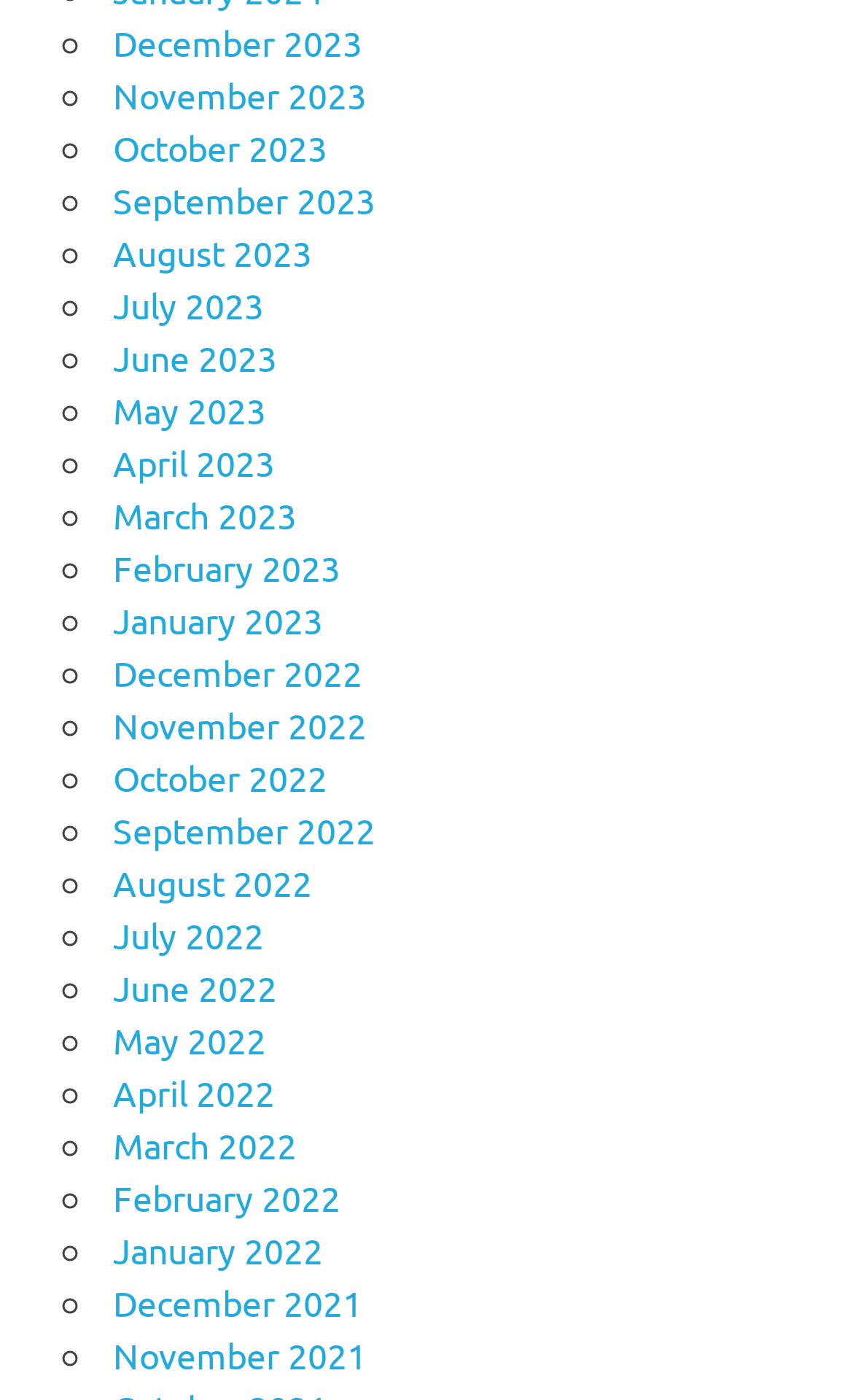Identify the bounding box for the UI element specified in this description: "October 2023". The coordinates must be four float numbers between 0 and 1, formatted as [left, top, right, bottom].

[0.133, 0.089, 0.384, 0.12]